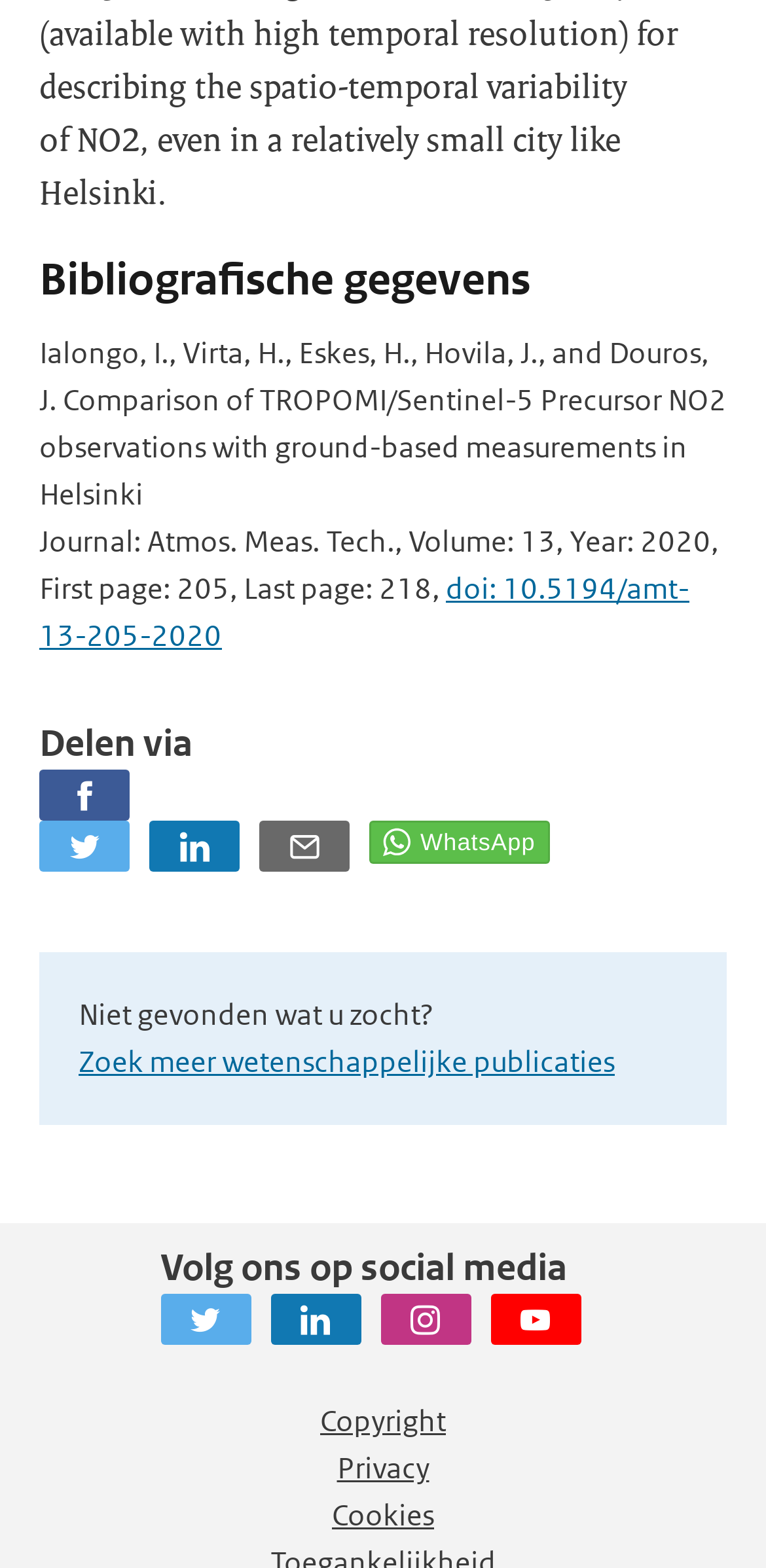What social media platforms are available to share the publication?
Using the image as a reference, answer the question with a short word or phrase.

Facebook, Twitter, Linkedin, Email